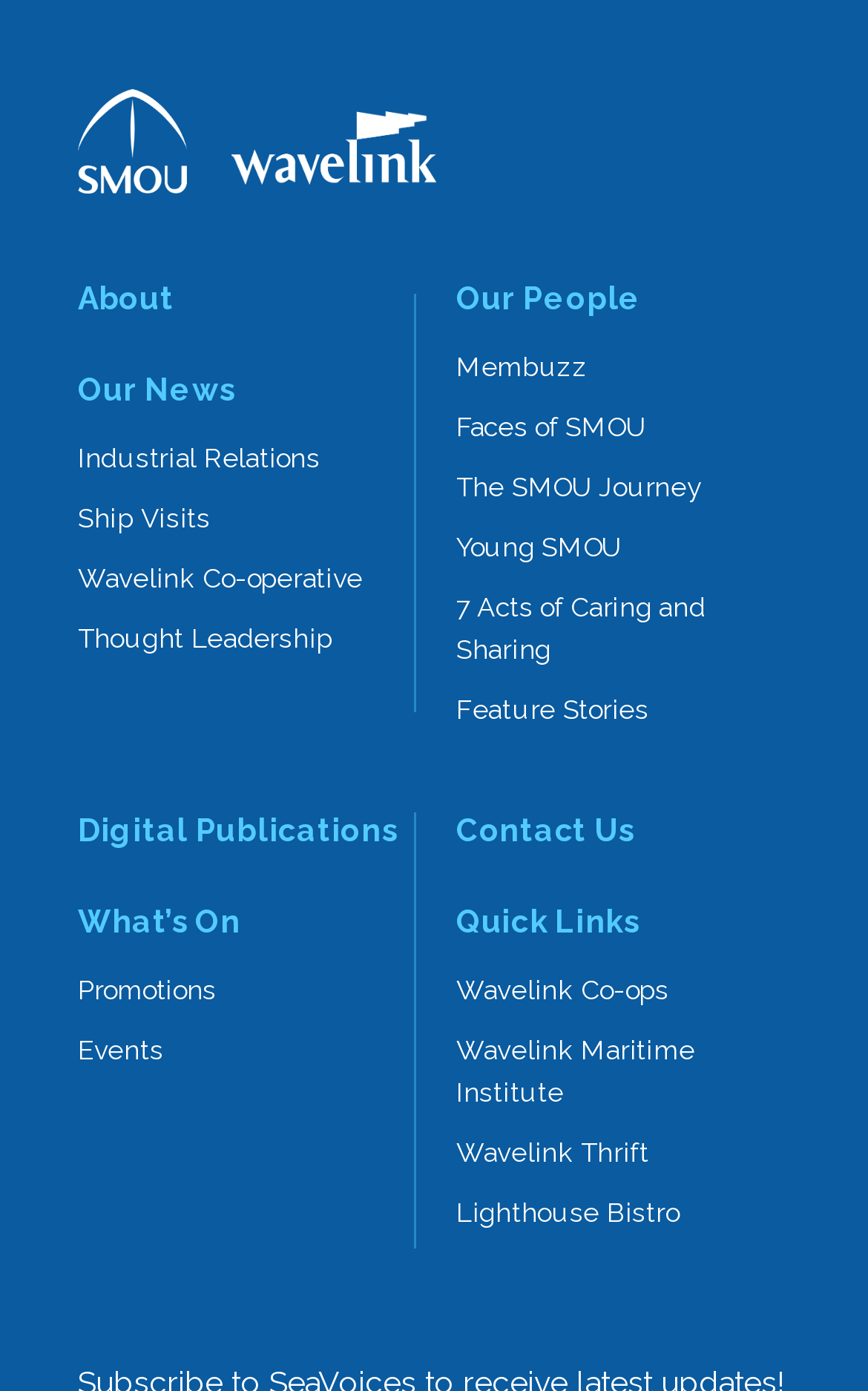Using the description: "Wavelink Maritime Institute", identify the bounding box of the corresponding UI element in the screenshot.

[0.526, 0.744, 0.8, 0.797]